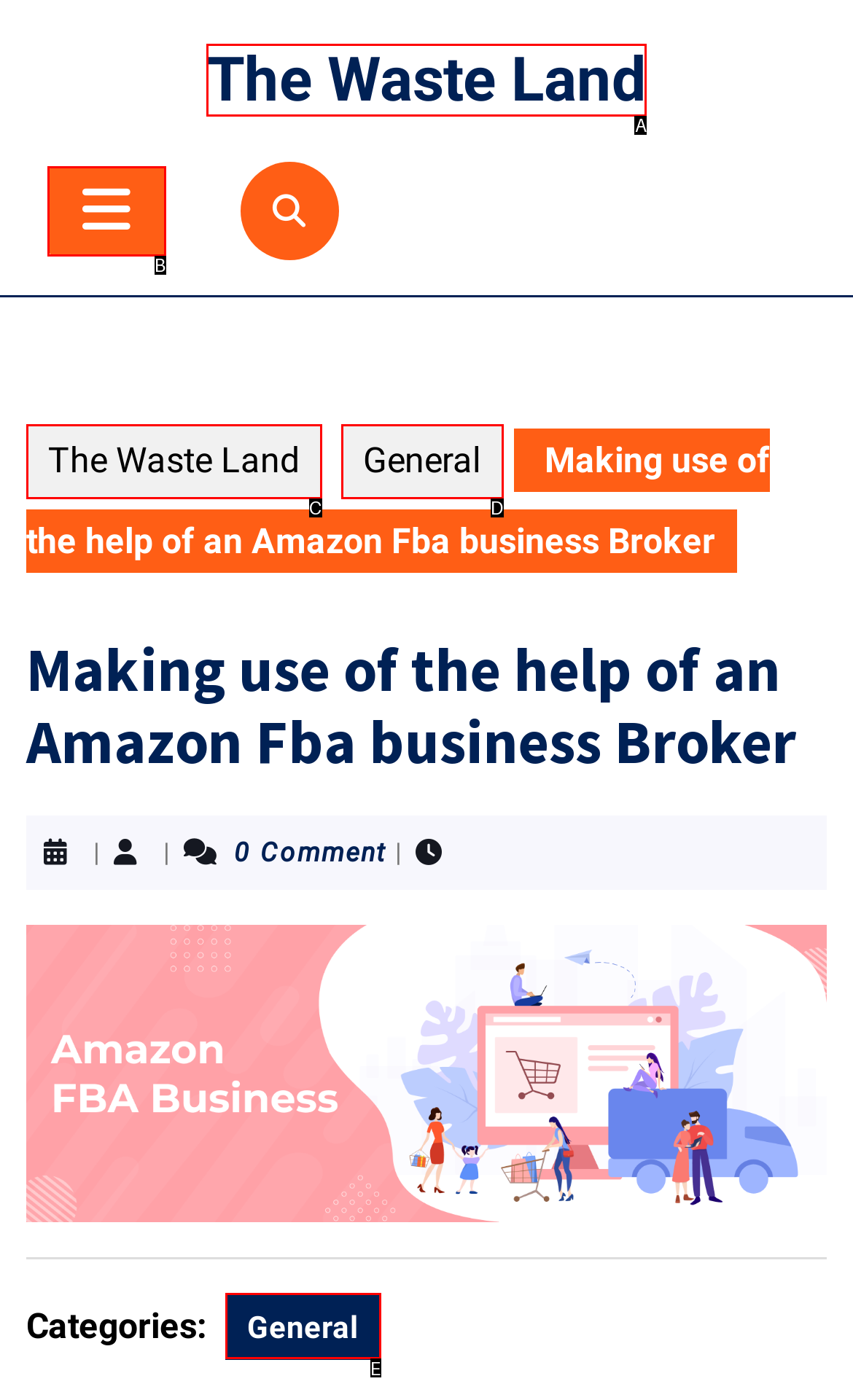Tell me which one HTML element best matches the description: General Answer with the option's letter from the given choices directly.

E